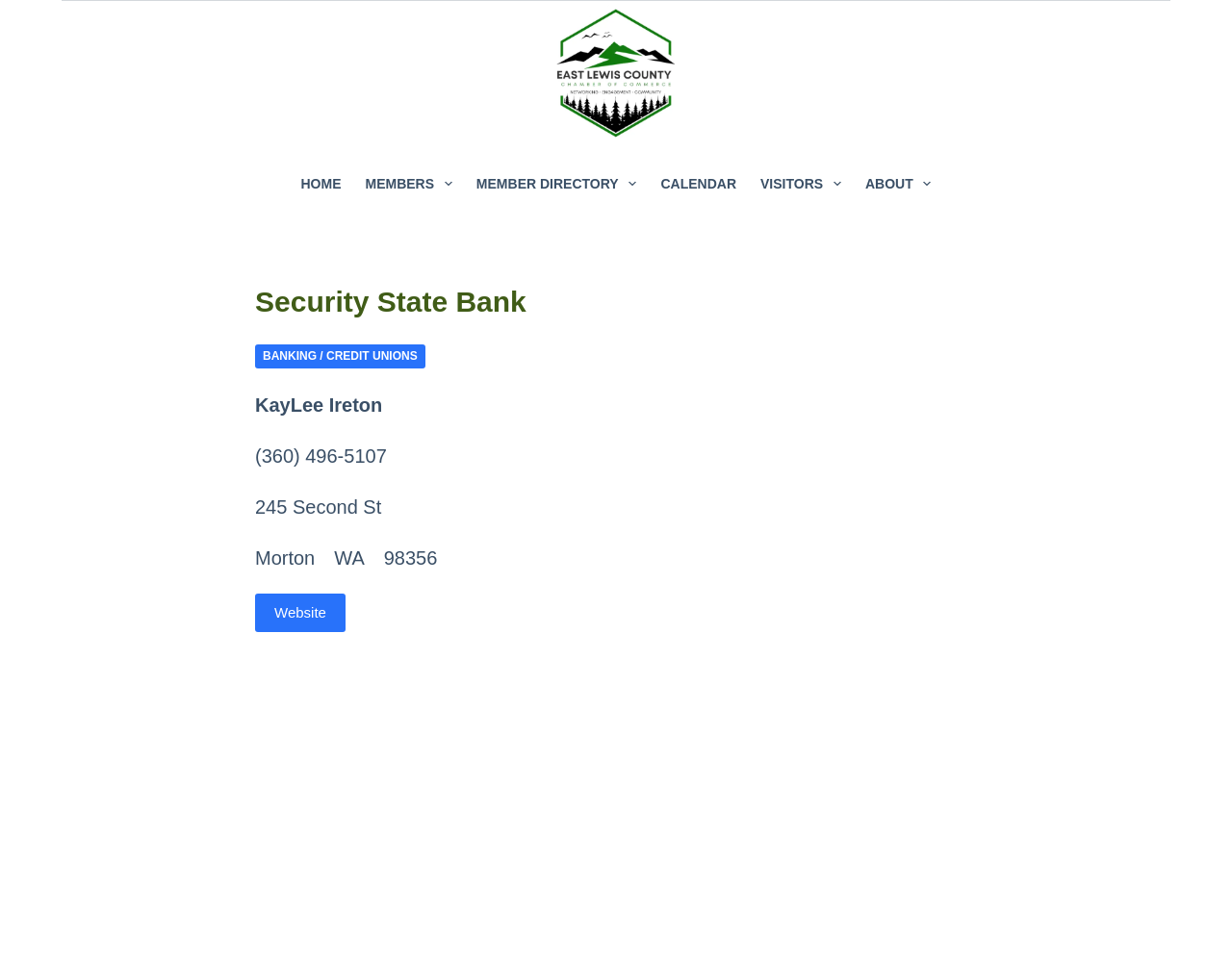Extract the text of the main heading from the webpage.

Security State Bank